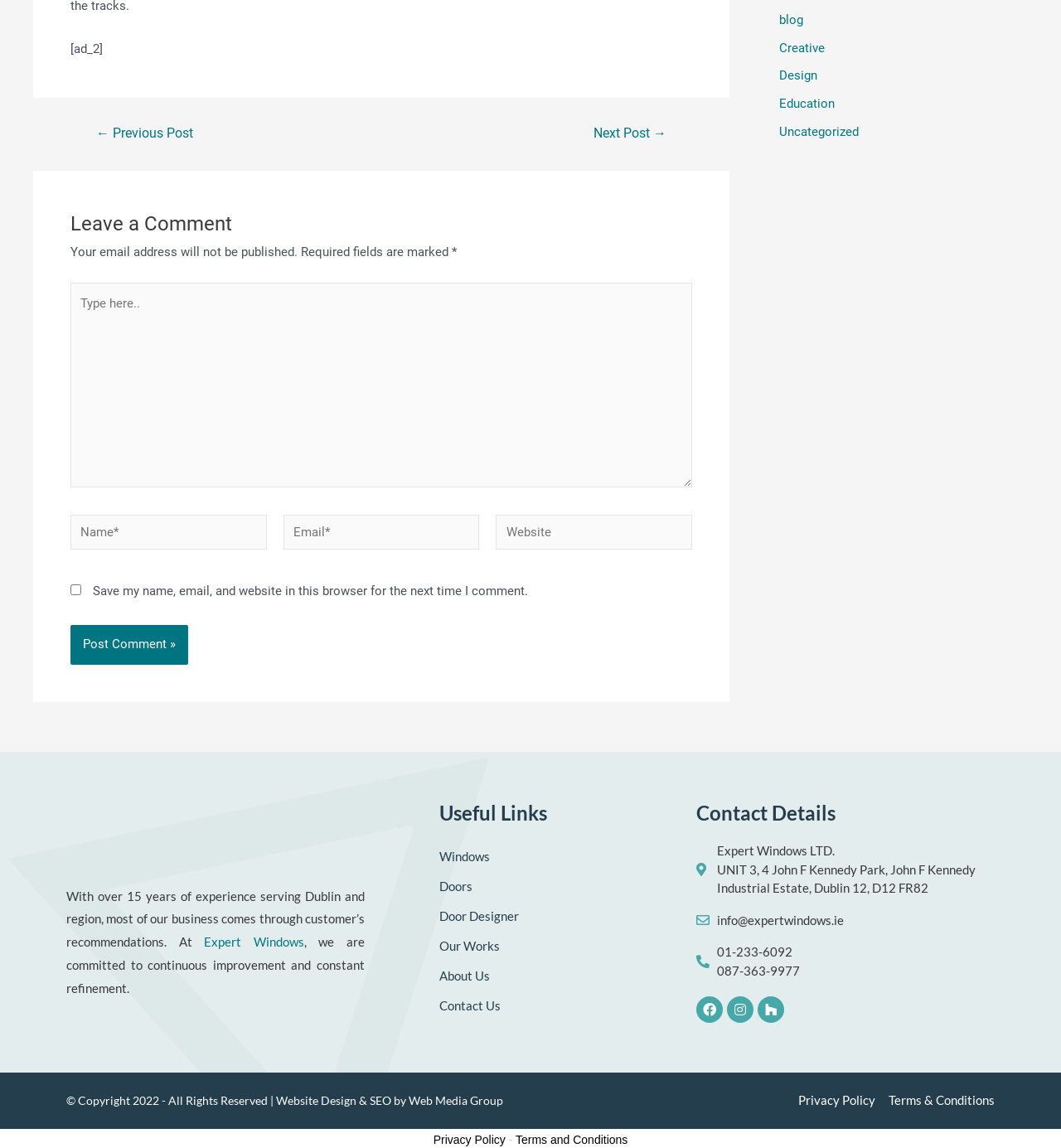Kindly determine the bounding box coordinates for the area that needs to be clicked to execute this instruction: "Leave a comment".

[0.066, 0.181, 0.652, 0.21]